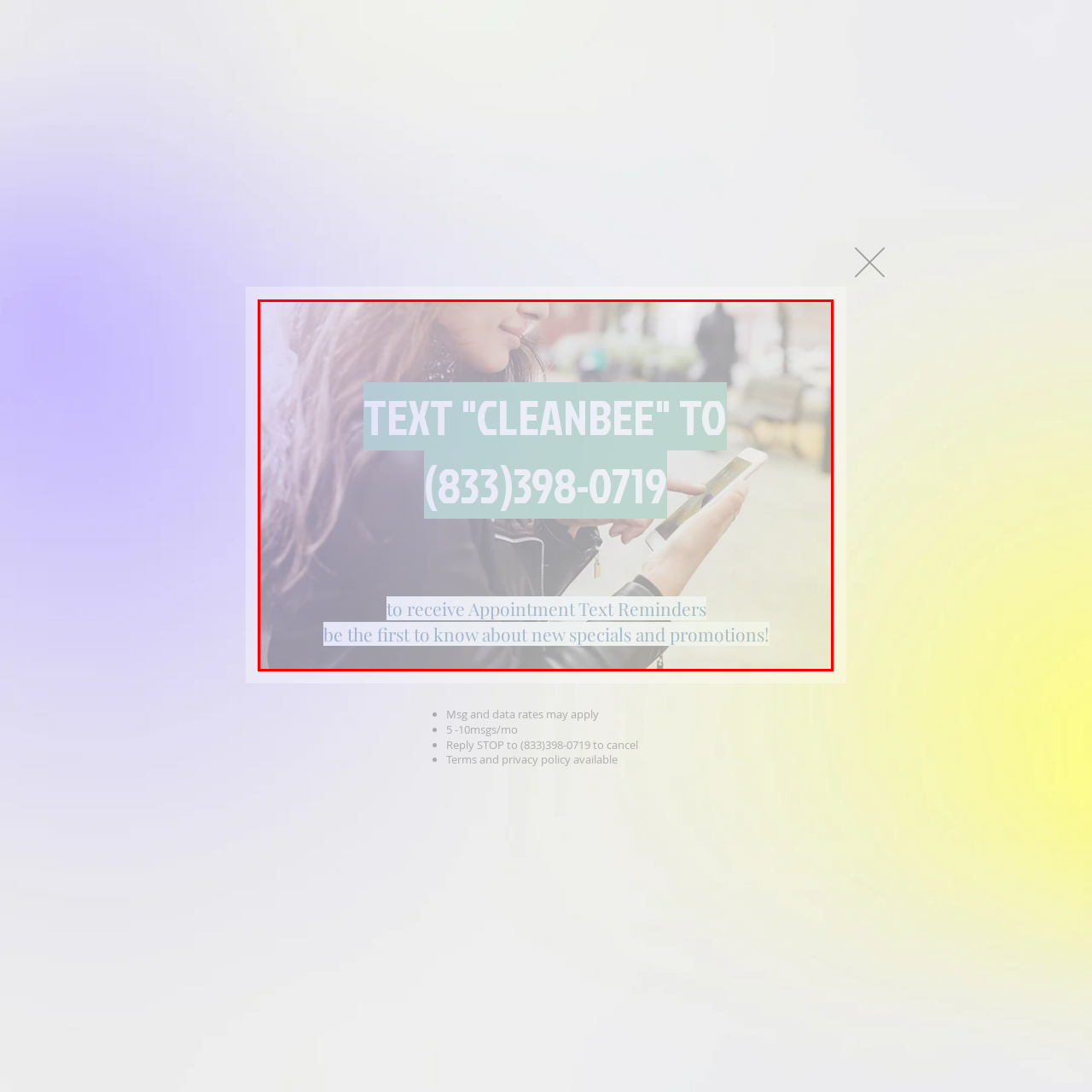Look at the area highlighted in the red box, What is the style of the font used in the image? Please provide an answer in a single word or phrase.

Modern